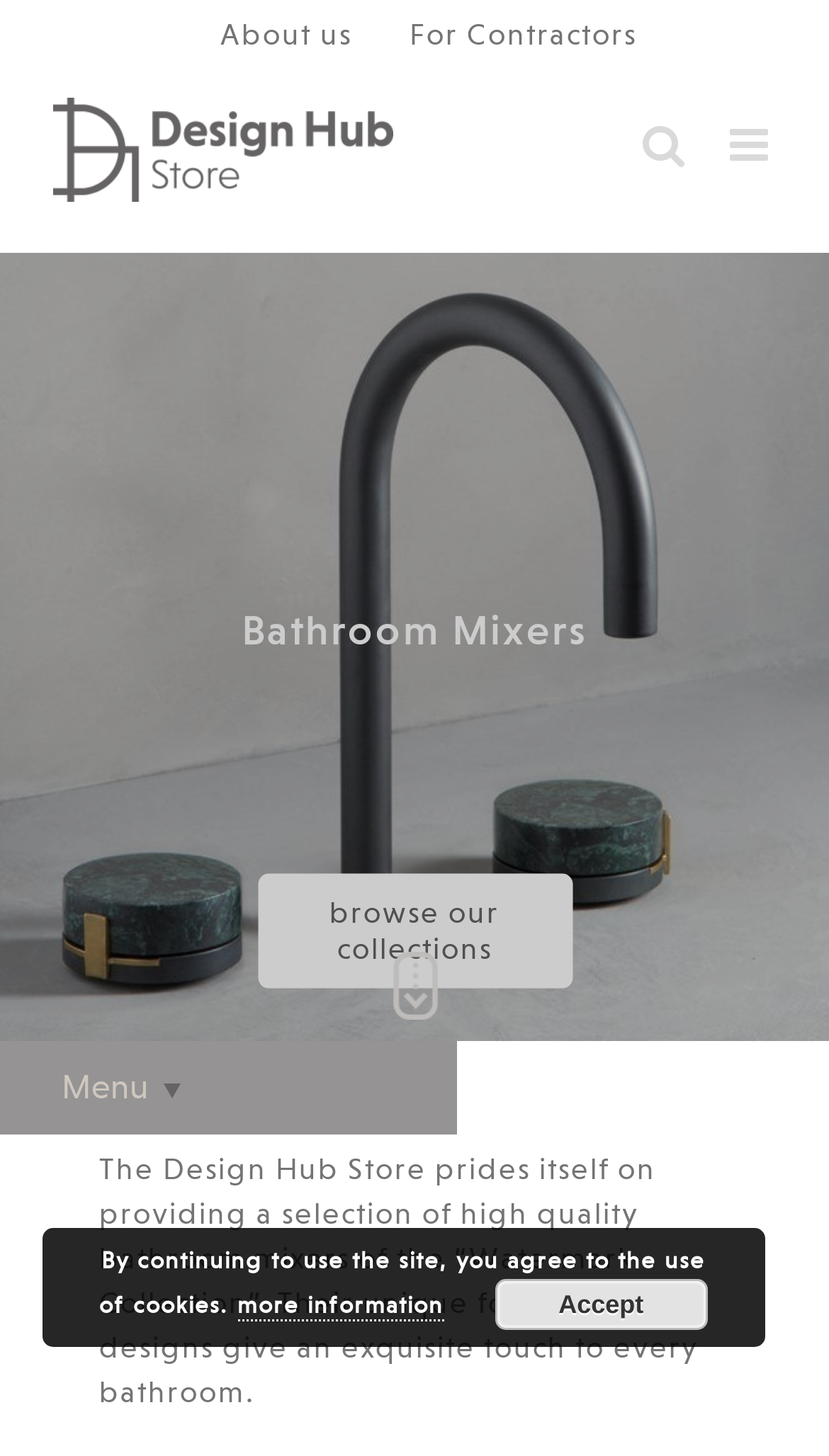What is the name of the collection?
Please use the image to deliver a detailed and complete answer.

I found the answer by reading the static text that describes the bathroom mixers, which says 'the “Watermark Collection”'.